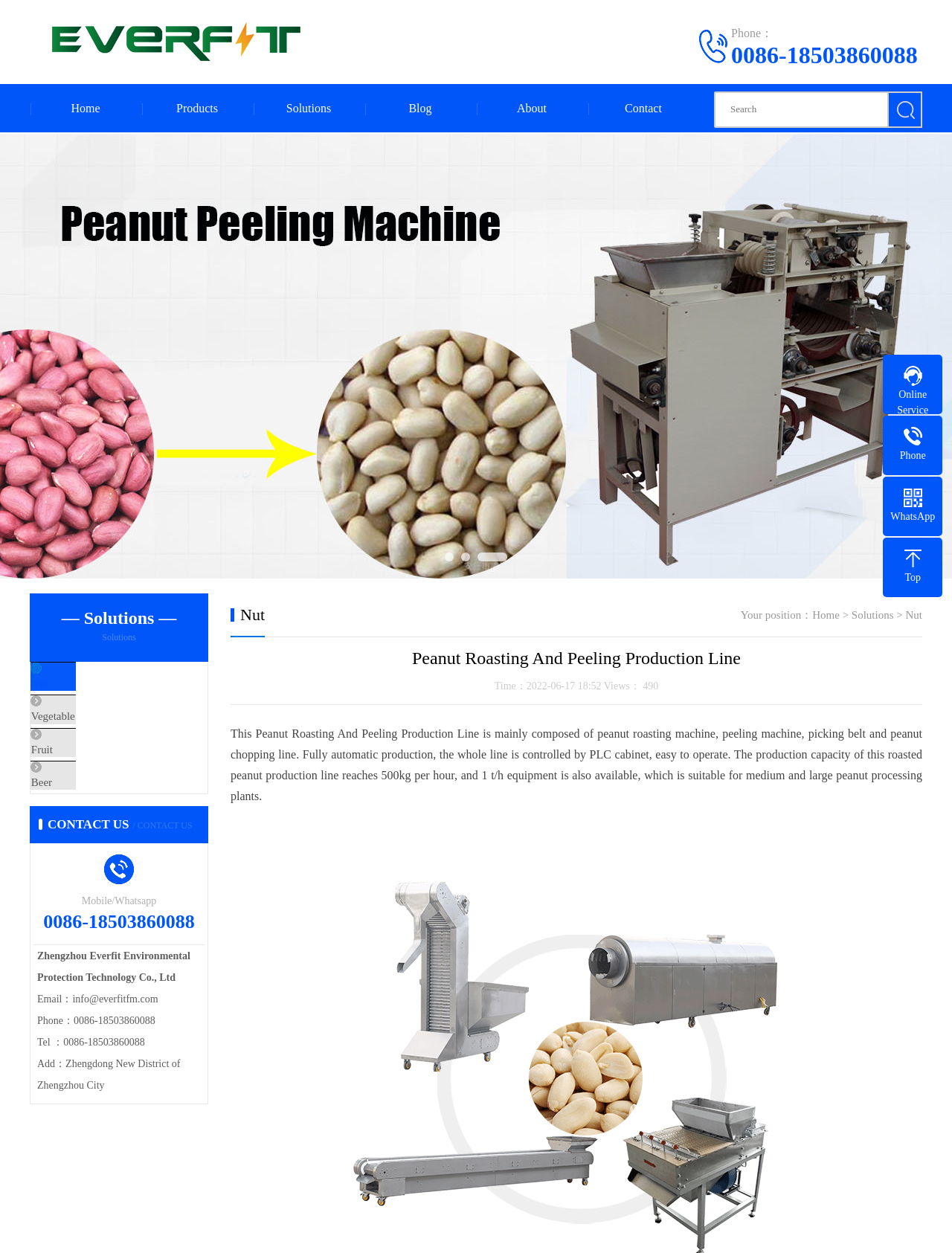Find the bounding box coordinates of the element's region that should be clicked in order to follow the given instruction: "View the 'Nut' solution". The coordinates should consist of four float numbers between 0 and 1, i.e., [left, top, right, bottom].

[0.068, 0.529, 0.218, 0.563]